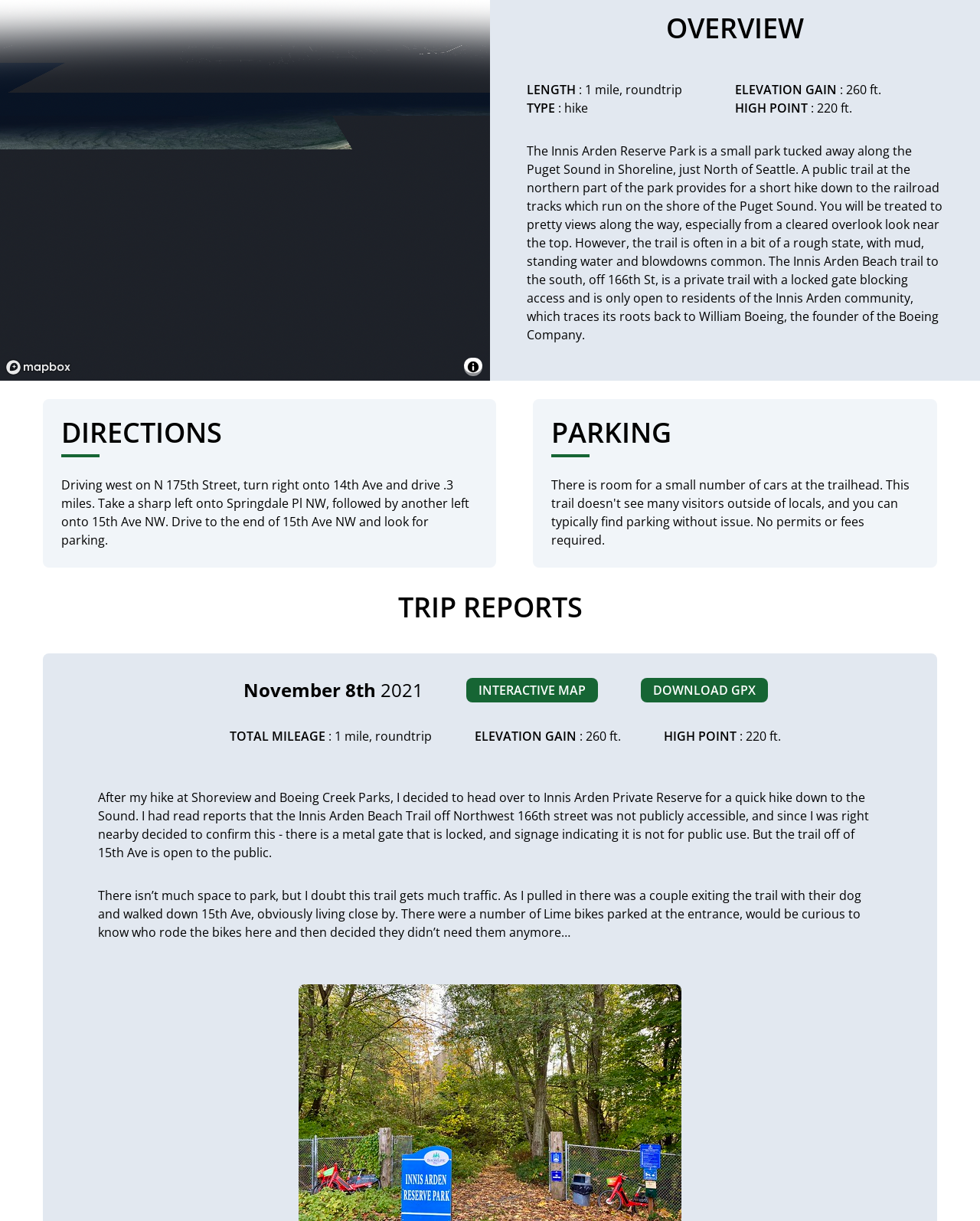Locate the bounding box of the UI element described by: "INTERACTIVE MAP" in the given webpage screenshot.

[0.475, 0.555, 0.61, 0.575]